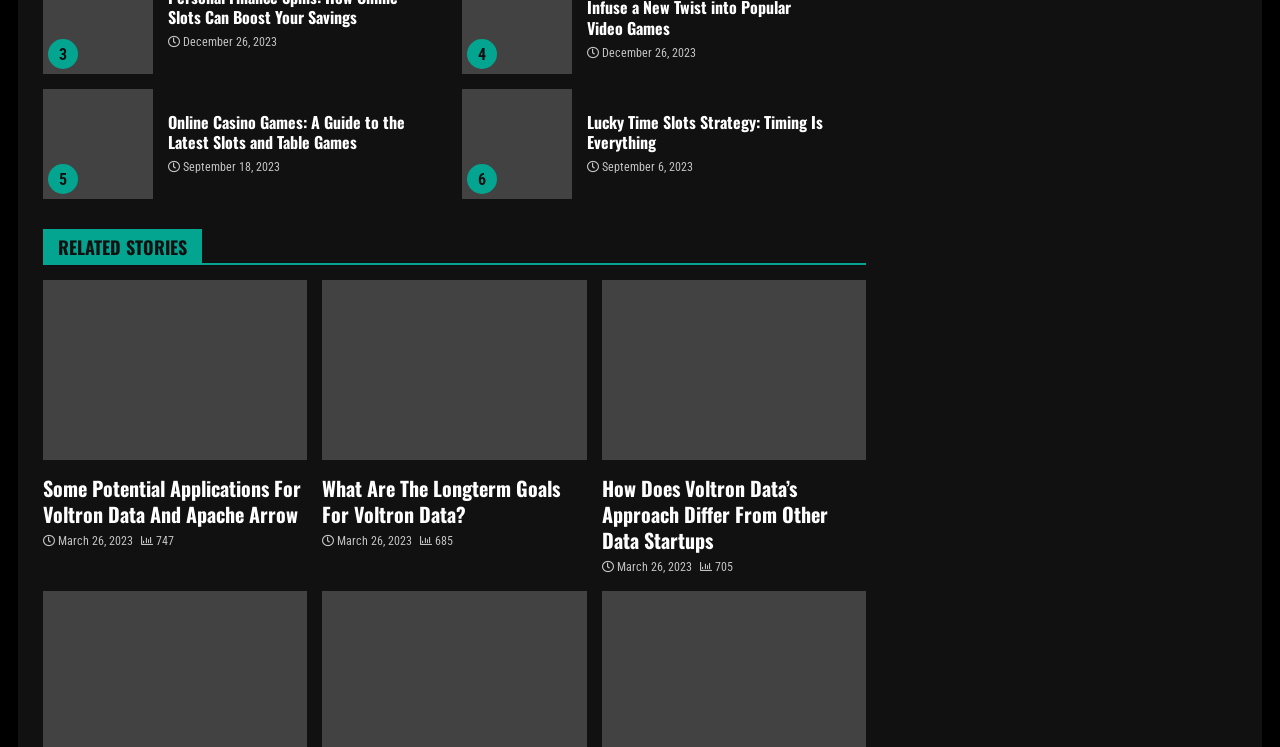Identify the bounding box for the UI element described as: "705". Ensure the coordinates are four float numbers between 0 and 1, formatted as [left, top, right, bottom].

[0.547, 0.75, 0.572, 0.769]